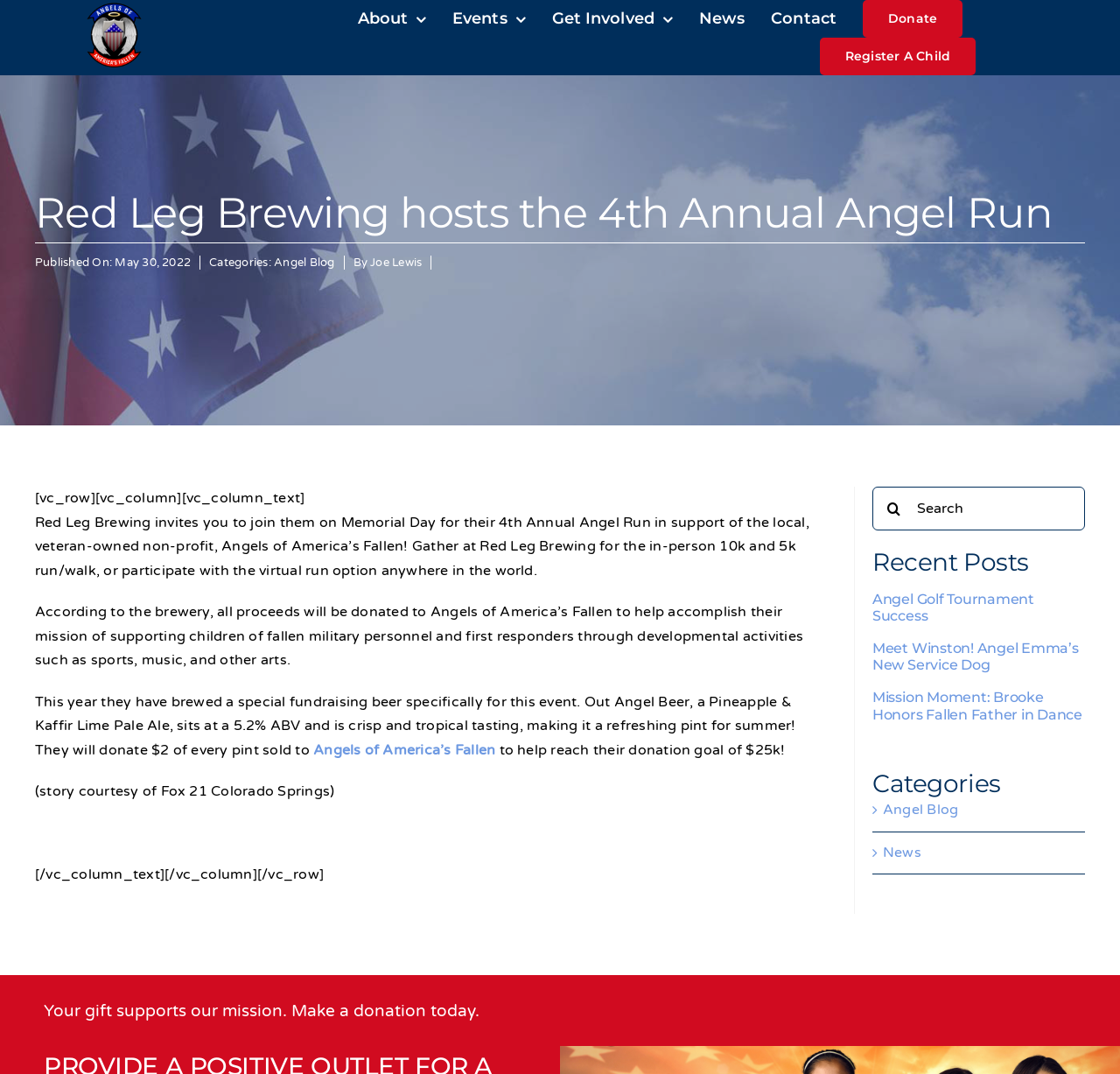Please specify the bounding box coordinates of the area that should be clicked to accomplish the following instruction: "Go to the 'Home' page". The coordinates should consist of four float numbers between 0 and 1, i.e., [left, top, right, bottom].

None